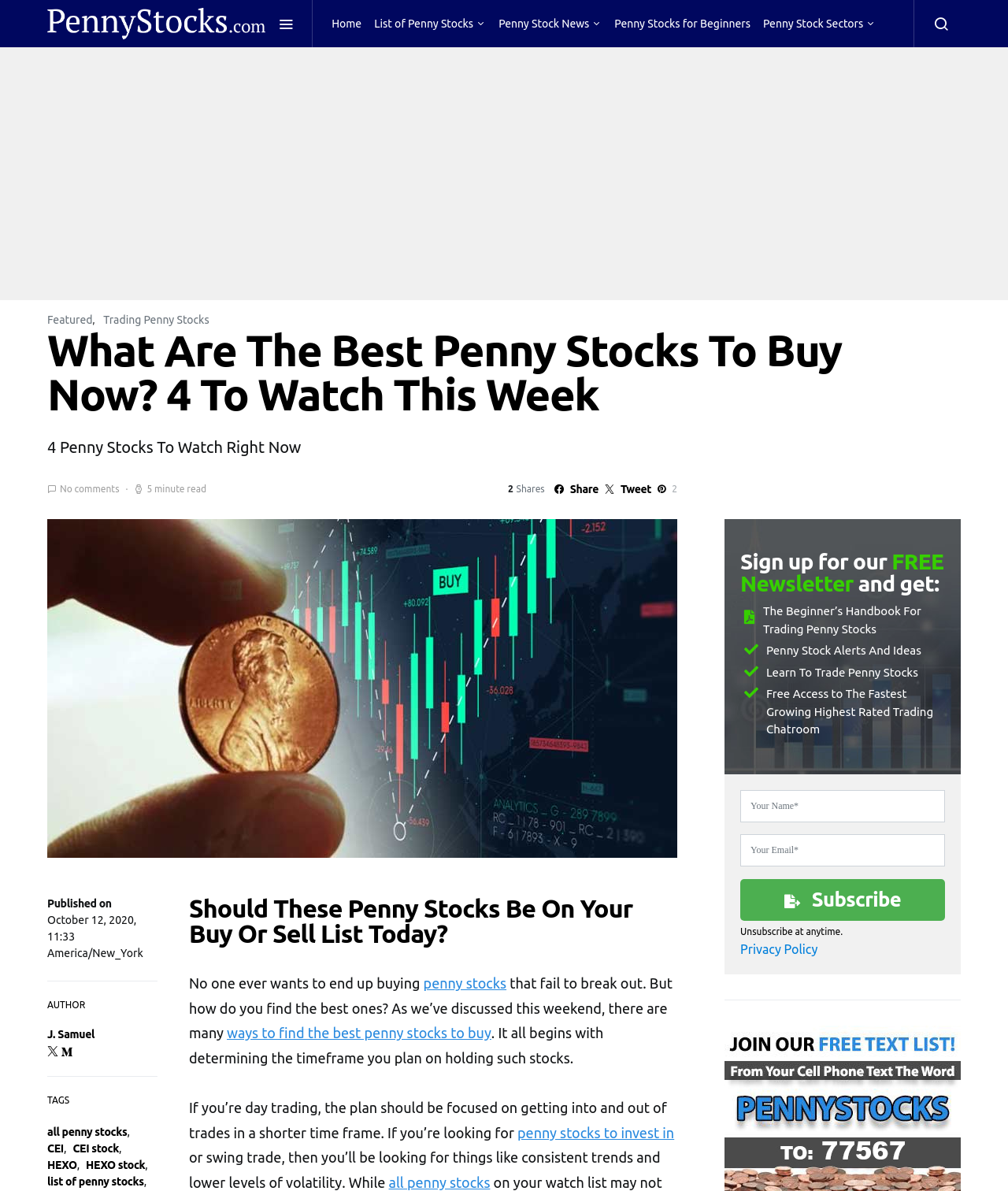Please locate the bounding box coordinates of the element that should be clicked to complete the given instruction: "Enter your name in the 'Your Name*' textbox".

[0.734, 0.663, 0.938, 0.69]